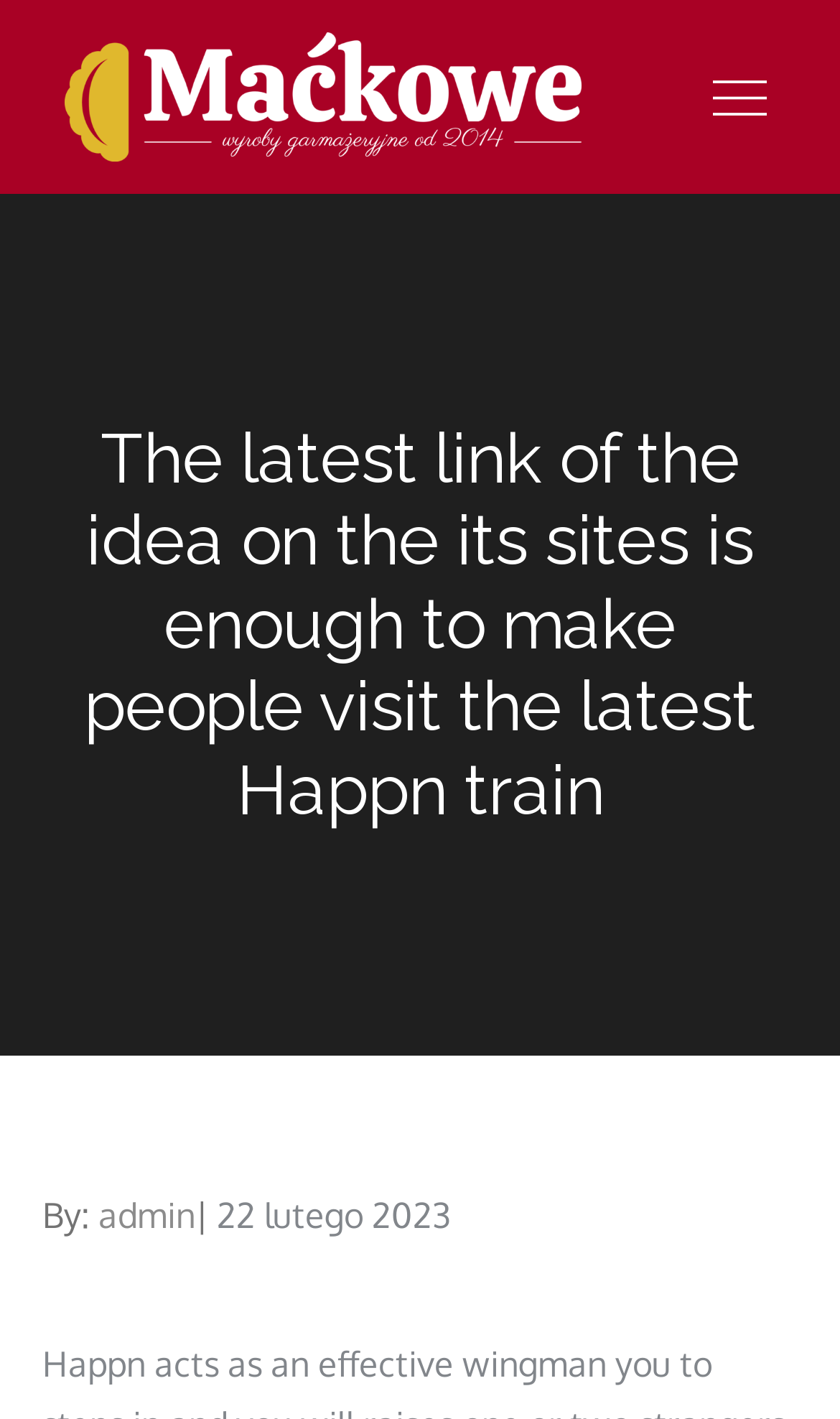Provide the bounding box coordinates in the format (top-left x, top-left y, bottom-right x, bottom-right y). All values are floating point numbers between 0 and 1. Determine the bounding box coordinate of the UI element described as: 22 lutego 202322 lutego 2023

[0.258, 0.841, 0.537, 0.871]